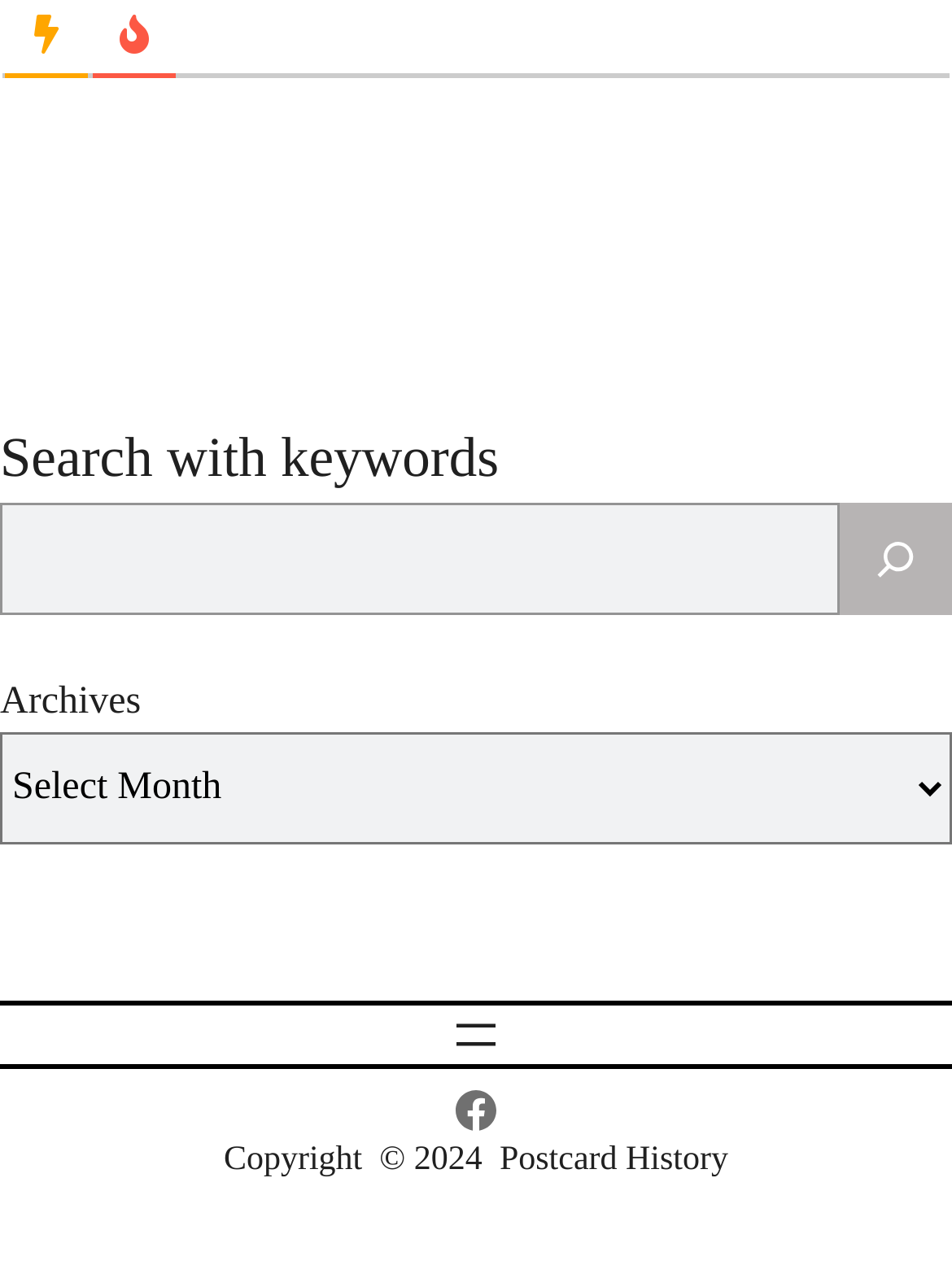What is the function of the button with an image?
Using the information from the image, give a concise answer in one word or a short phrase.

Search